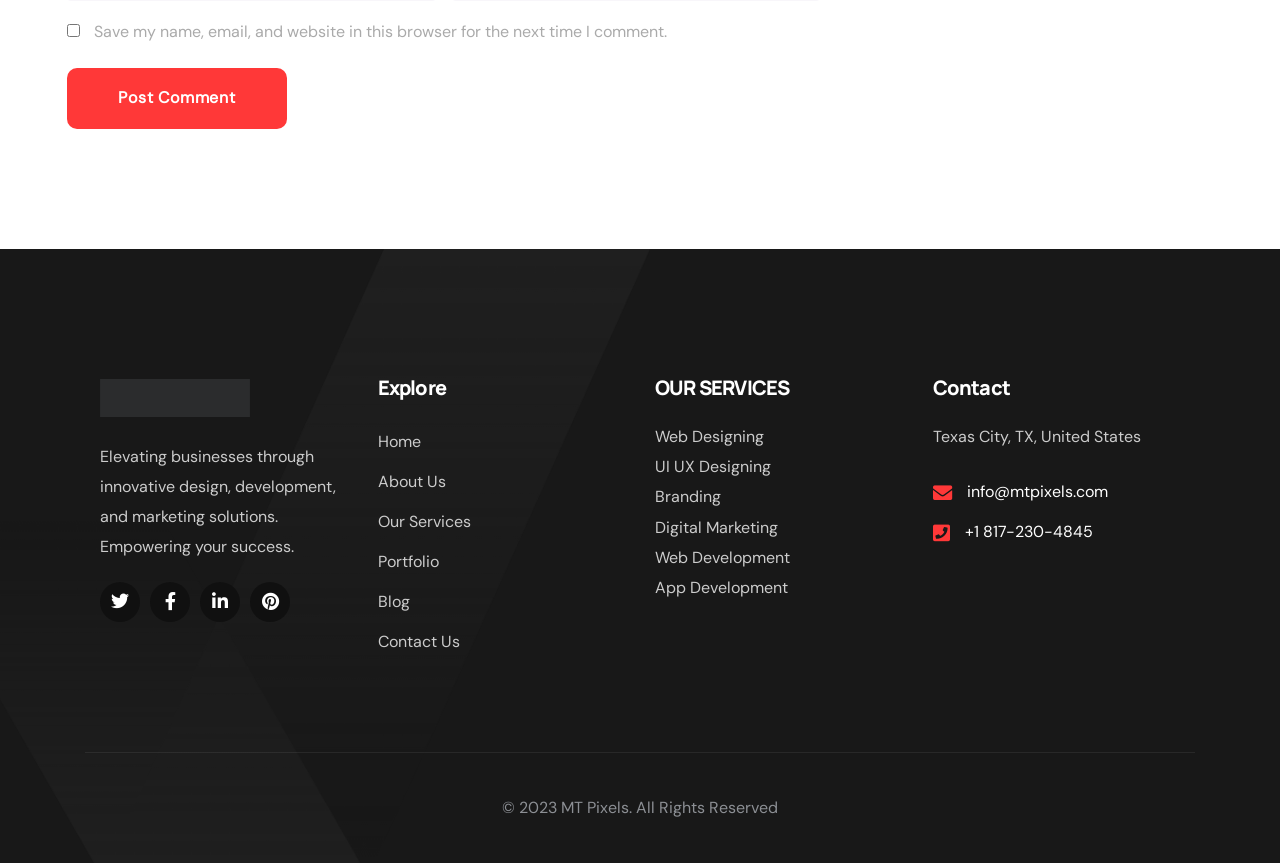Where is the company located?
Using the image as a reference, answer with just one word or a short phrase.

Texas City, TX, United States